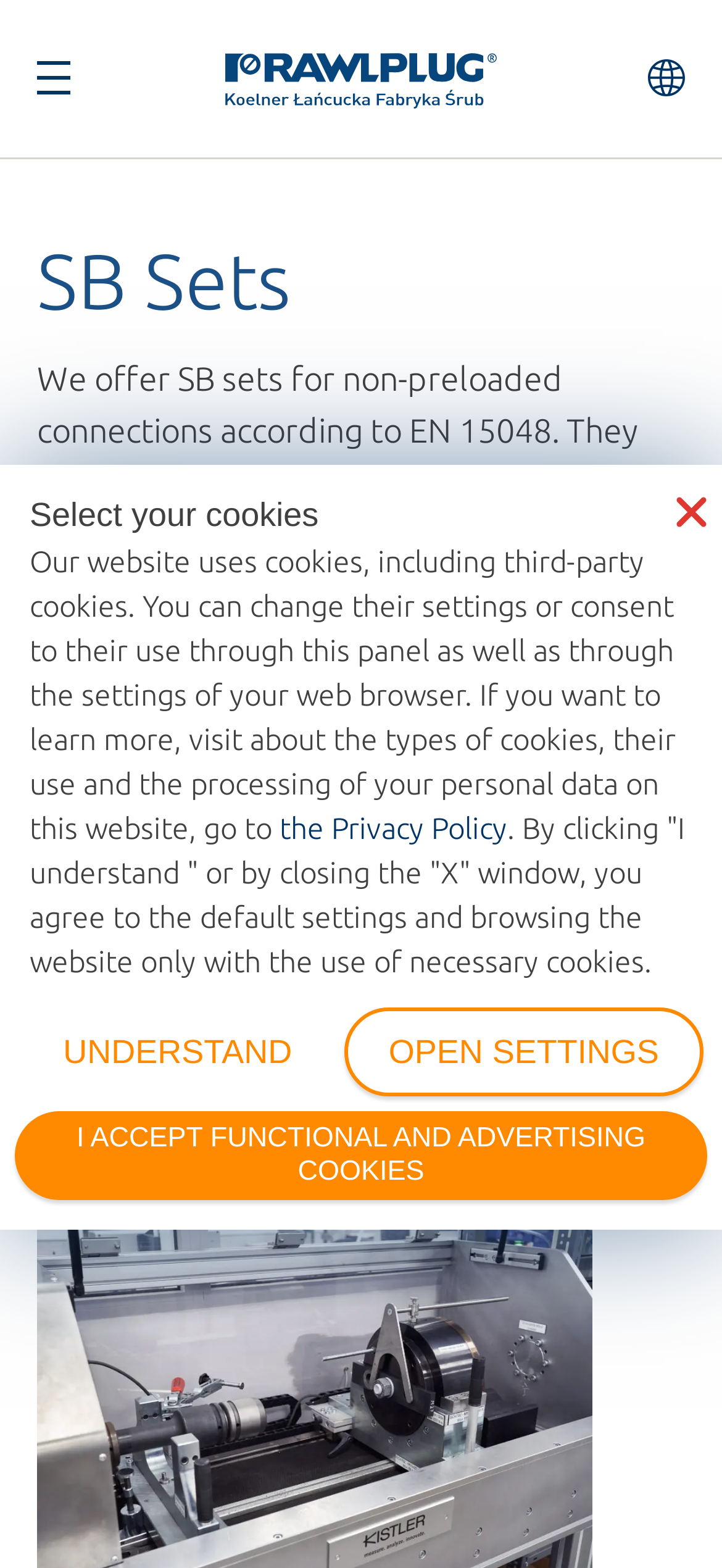What is the recommended assembly method for SB sets?
Answer with a single word or phrase, using the screenshot for reference.

Using controlled torques